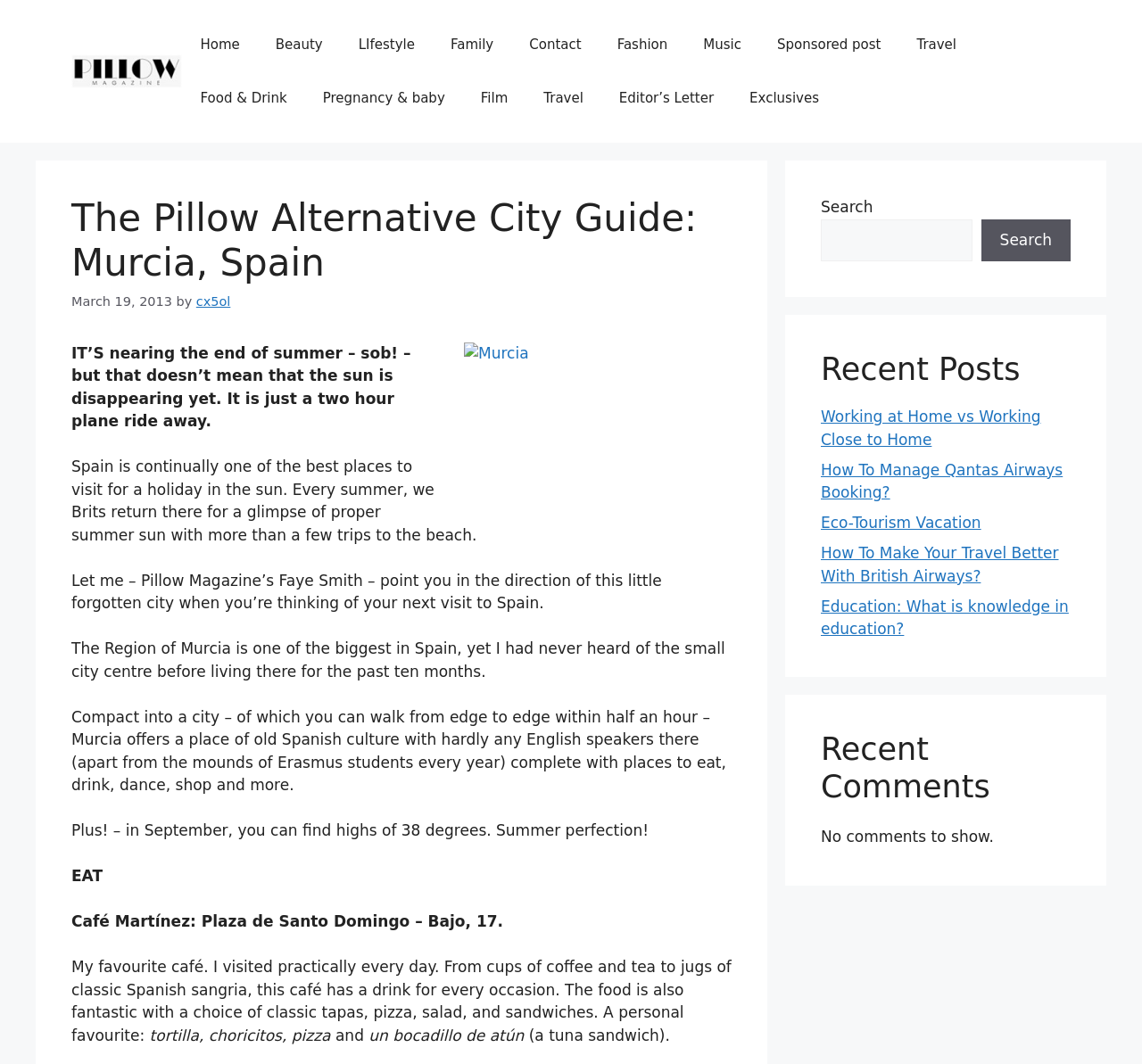What is the topic of the article?
Refer to the image and provide a detailed answer to the question.

The topic of the article can be inferred from the heading 'The Pillow Alternative City Guide: Murcia, Spain' and the content of the article, which describes the city of Murcia in Spain.